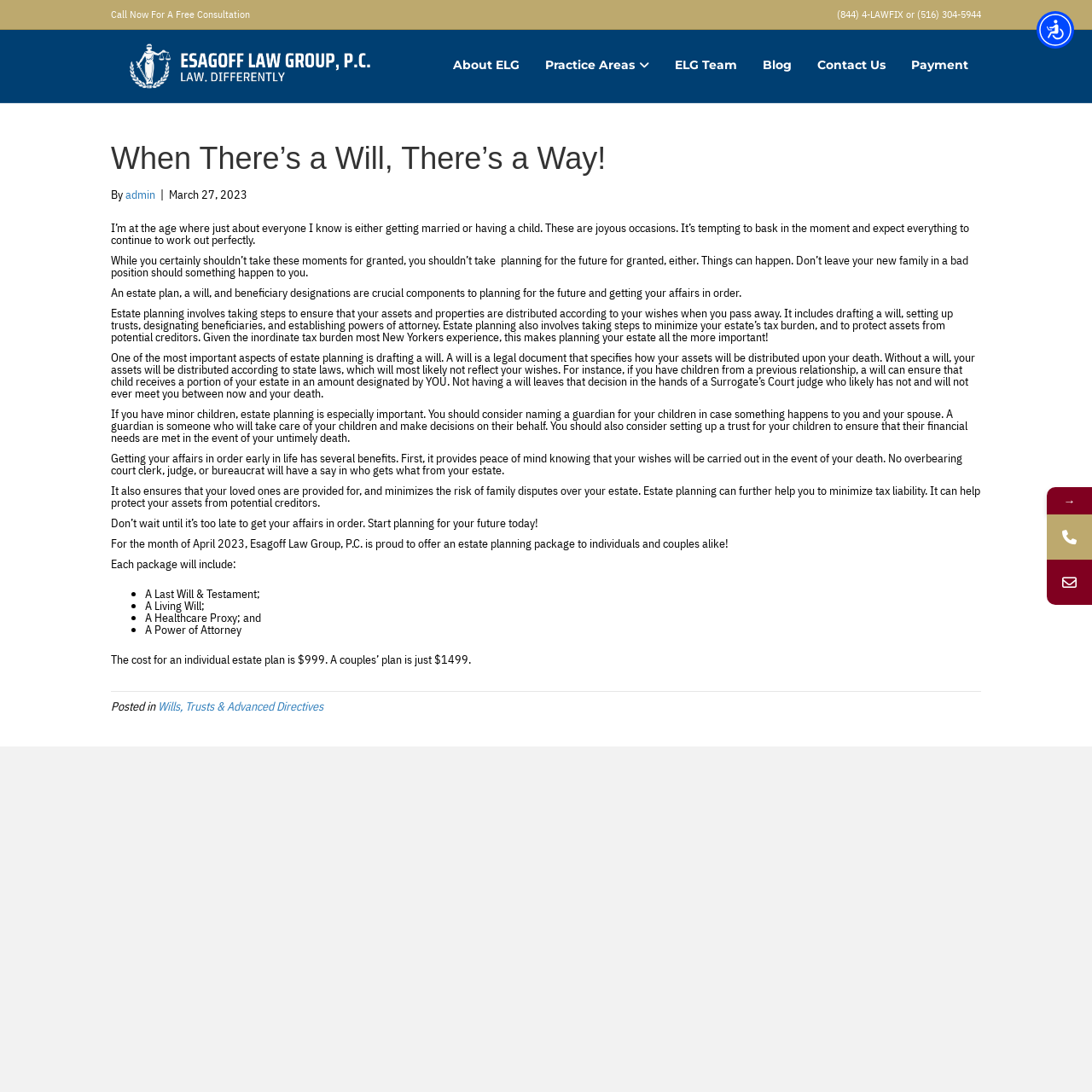Locate the UI element that matches the description Merchant Fleet Main Page in the webpage screenshot. Return the bounding box coordinates in the format (top-left x, top-left y, bottom-right x, bottom-right y), with values ranging from 0 to 1.

None